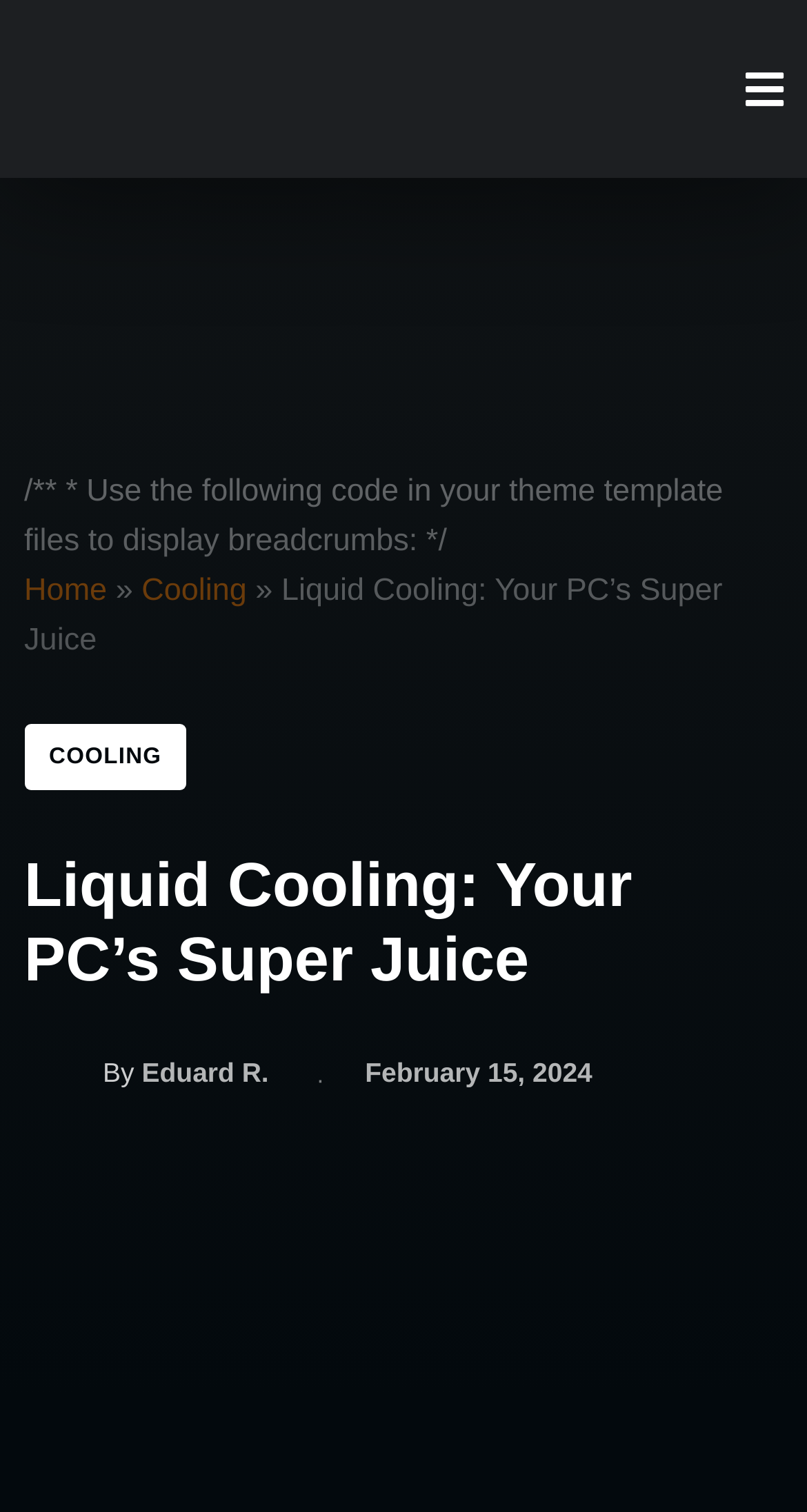Find the bounding box coordinates for the HTML element specified by: "title="Tech-Yea"".

[0.03, 0.0, 0.543, 0.115]